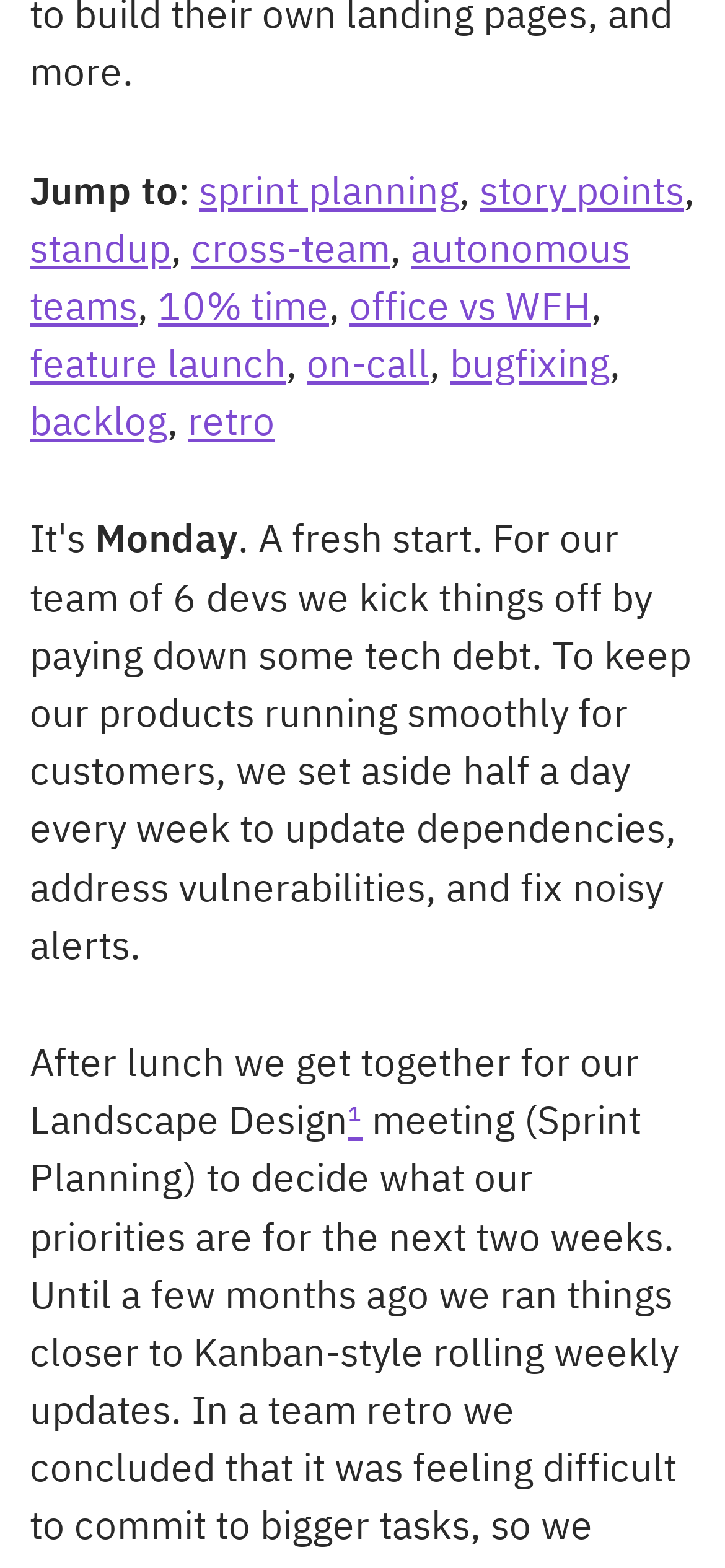What day of the week is mentioned on the webpage?
Carefully analyze the image and provide a detailed answer to the question.

The day of the week mentioned on the webpage is Monday, which is mentioned in the text 'Monday. A fresh start.' with a bounding box of [0.131, 0.334, 0.328, 0.359].